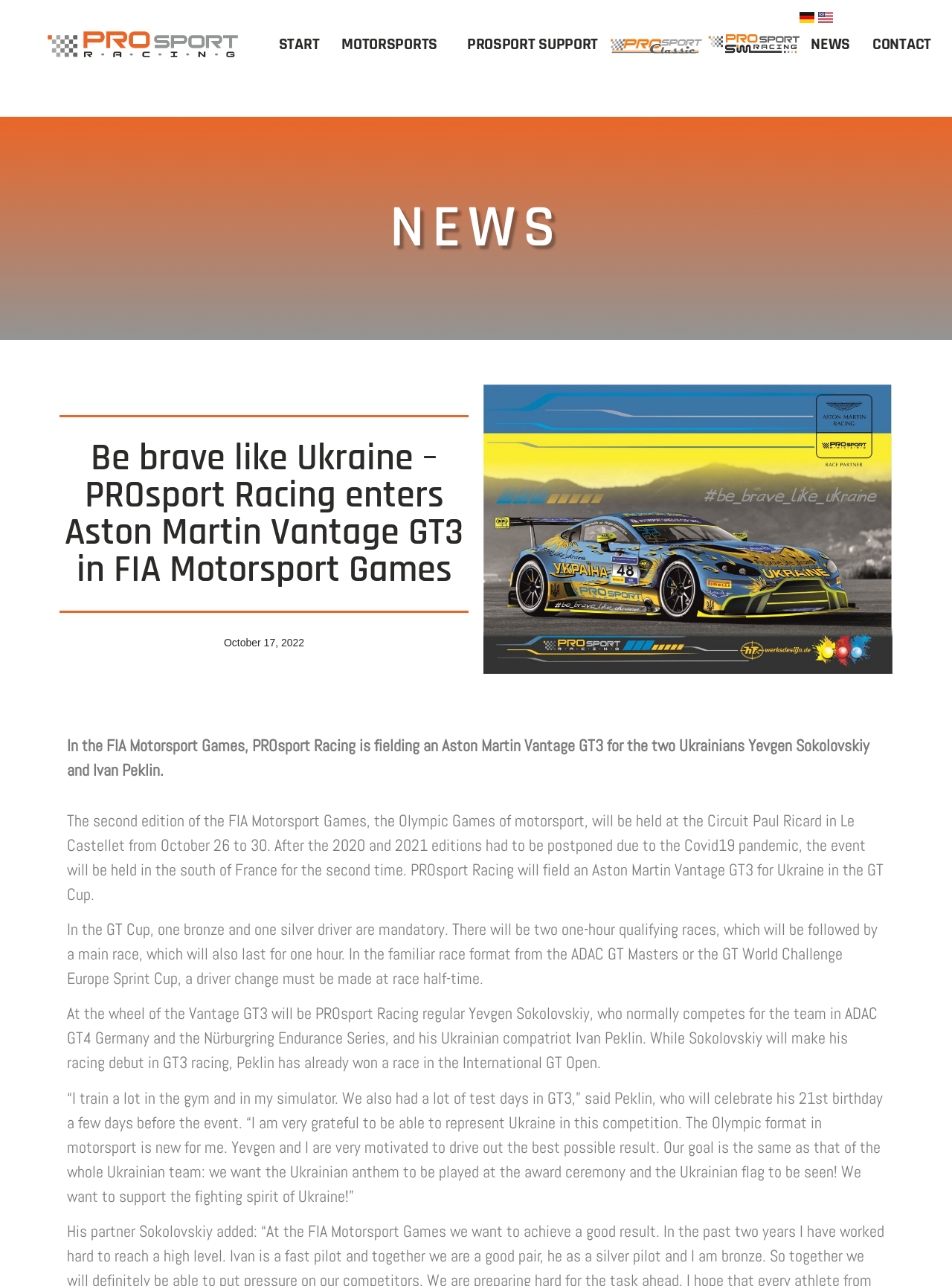Produce an extensive caption that describes everything on the webpage.

The webpage is about PROsport Racing's participation in the FIA Motorsport Games with an Aston Martin Vantage GT3. At the top, there are language selection links, including "Deutsch" and "English", accompanied by their respective flag icons. Below these links, there is a navigation menu with options like "START", "MOTORSPORTS", "PROSPORT SUPPORT", and "NEWS". The PROsport Classic Logo is also present in this section.

The main content of the webpage is divided into two sections. The first section has a heading "NEWS" and a subheading "Be brave like Ukraine – PROsport Racing enters Aston Martin Vantage GT3 in FIA Motorsport Games". Below this, there is a timestamp "October 17, 2022".

The second section consists of three paragraphs of text. The first paragraph introduces the FIA Motorsport Games, where PROsport Racing will field an Aston Martin Vantage GT3 for Ukraine. The second paragraph provides more details about the event, including the location and format. The third paragraph focuses on the drivers, Yevgen Sokolovskiy and Ivan Peklin, who will be representing Ukraine in the GT Cup. There is also a quote from Ivan Peklin, expressing his motivation and goal to support the fighting spirit of Ukraine.

Overall, the webpage has a clean layout, with a clear hierarchy of information and easy-to-read text. The use of headings, paragraphs, and images helps to break up the content and make it more engaging for the reader.